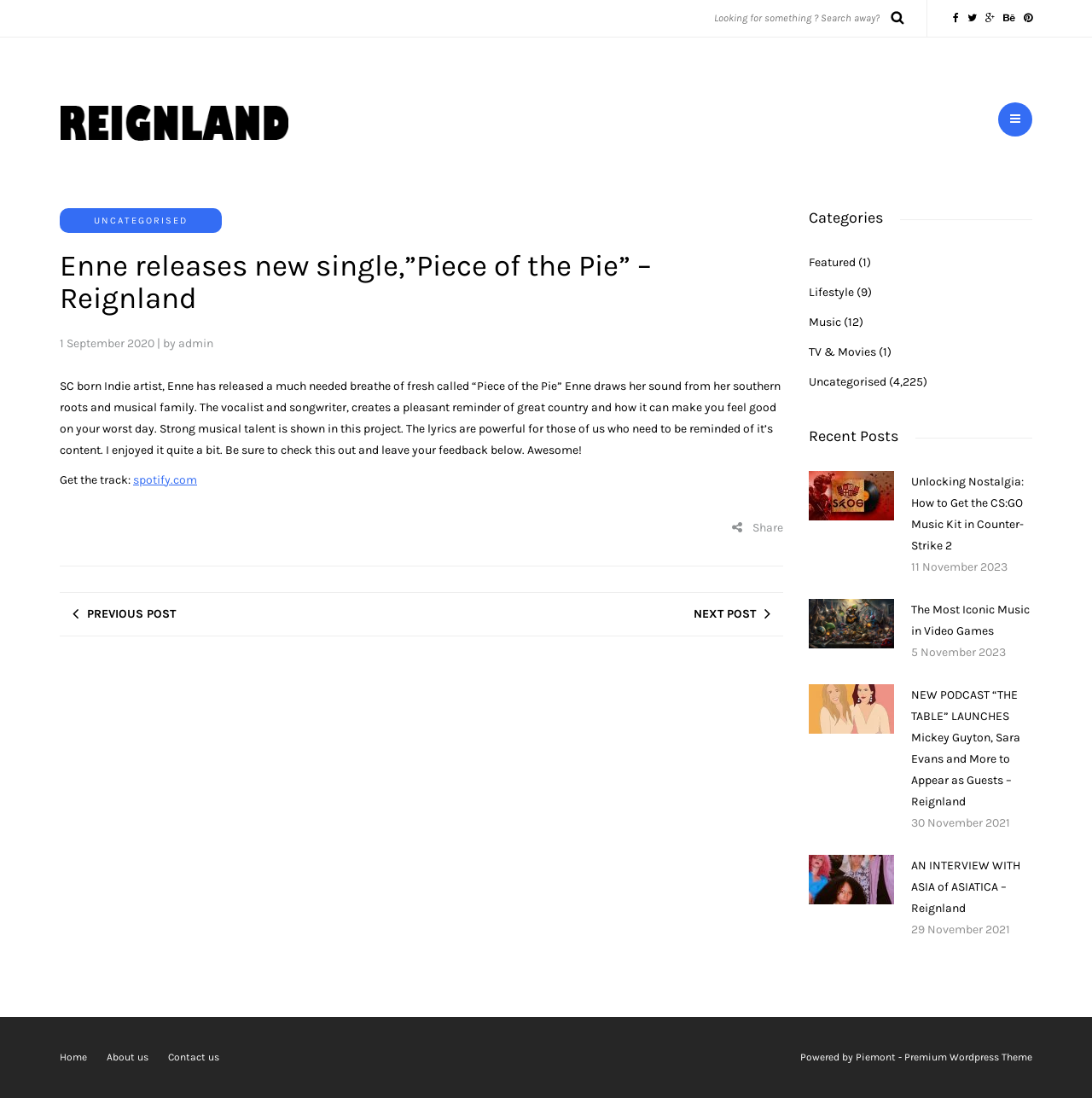Identify and provide the main heading of the webpage.

Enne releases new single,”Piece of the Pie” – Reignland